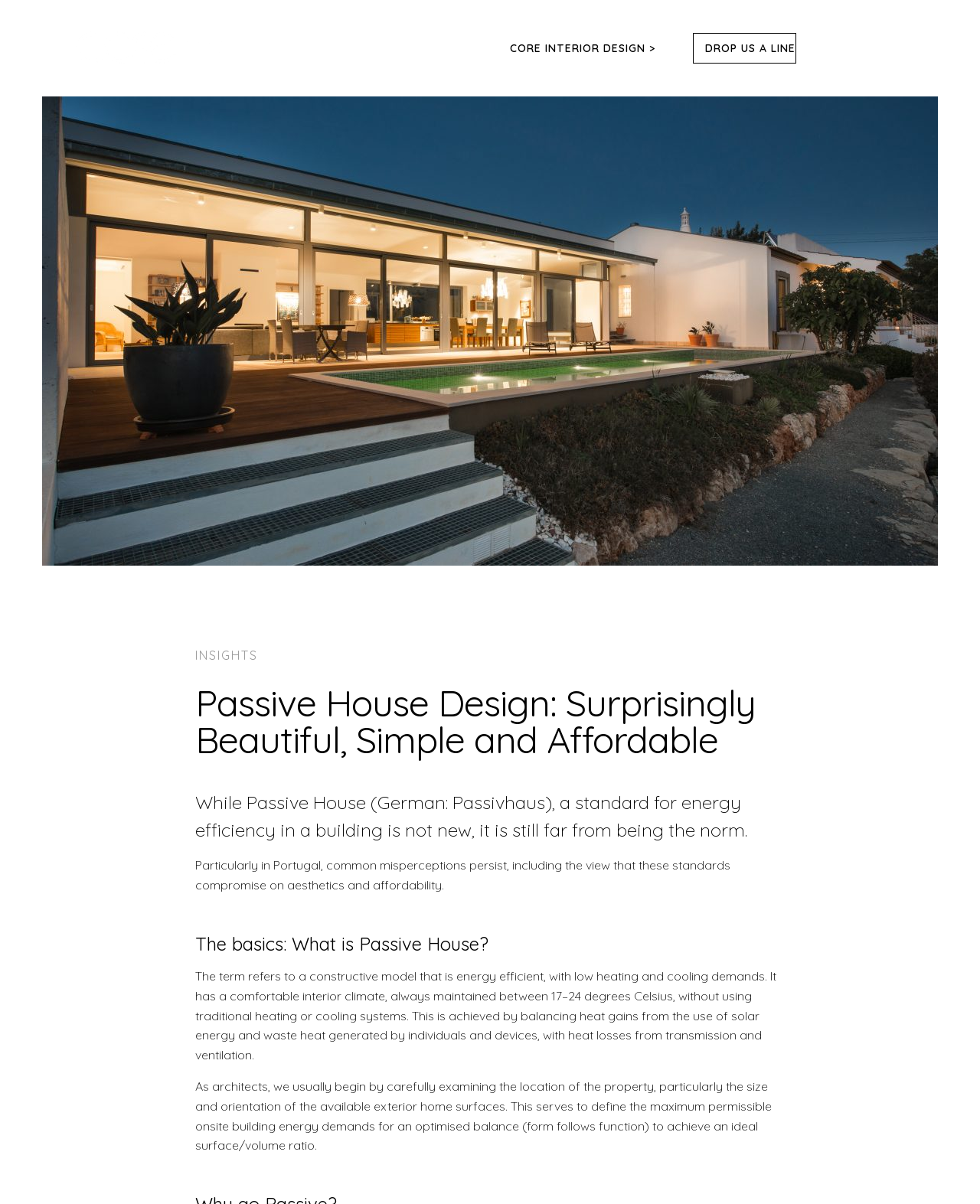What is the topic of the main content on the webpage?
Using the image as a reference, give an elaborate response to the question.

The main content on the webpage is located in the middle section with a heading 'Passive House Design: Surprisingly Beautiful, Simple and Affordable'. The text below the heading discusses the concept of Passive House and its benefits.